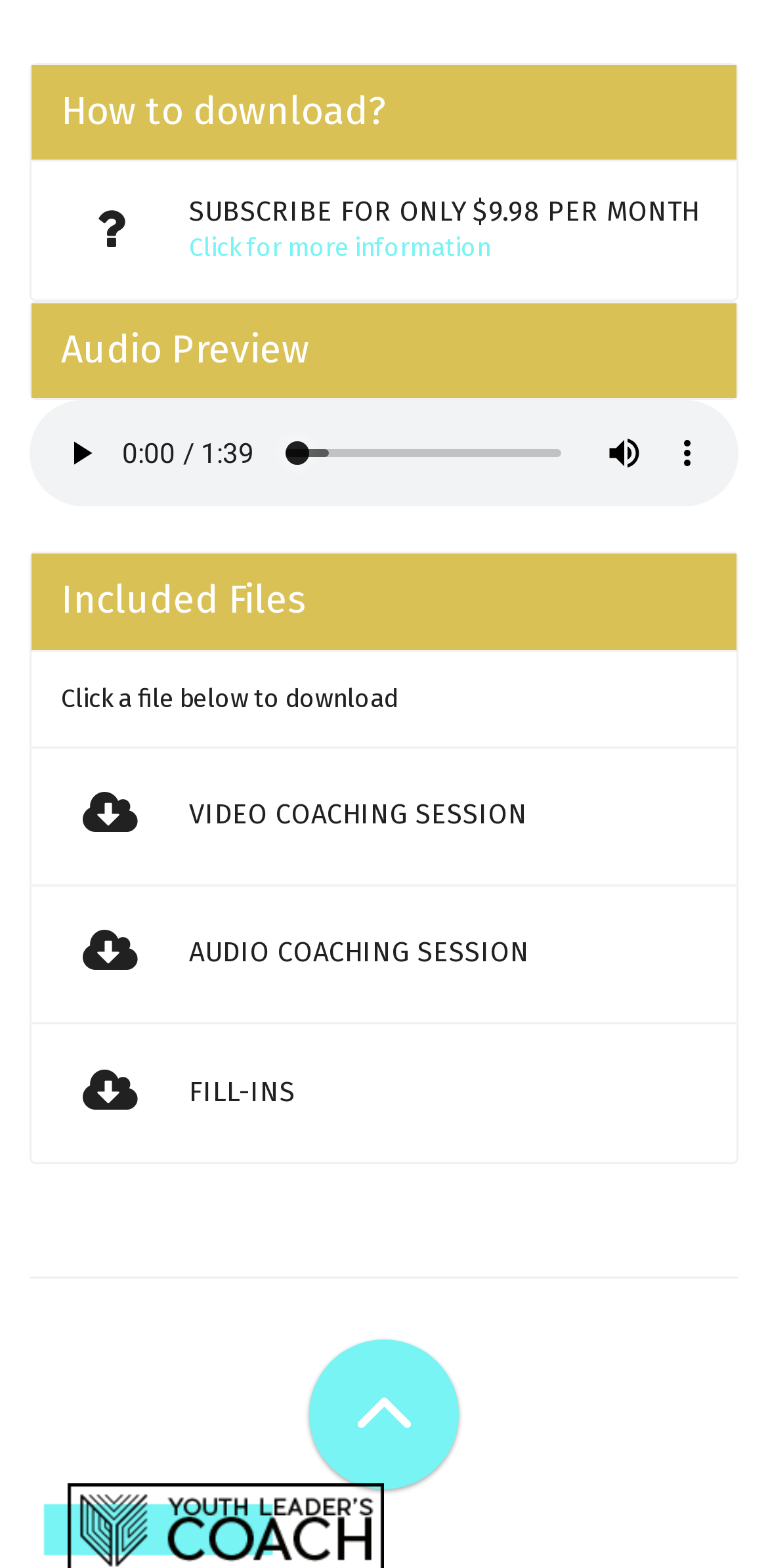Please locate the UI element described by "Fill-ins" and provide its bounding box coordinates.

[0.041, 0.653, 0.959, 0.741]